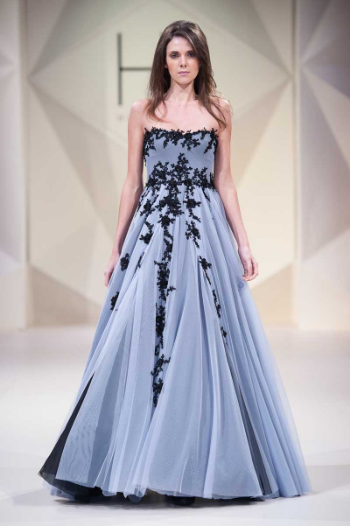Offer an in-depth caption of the image, mentioning all notable aspects.

This captivating image showcases a model elegantly walking the runway in a stunning gown designed by Hema Kaul. The dress features a strapless silhouette adorned with intricate black floral embellishments set against a soft, flowing gray fabric. The voluminous skirt cascades gracefully to the floor, emphasizing the gown's ethereal quality. The background, designed with geometric patterns in soft tones, highlights the elegance of the outfit and complements the model’s long, wavy hair, creating an overall impression of sophistication and modern beauty. This spectacular look is part of the “Fashion Forward Dubai 2013” collection, reflecting a blend of innovation and artistry in contemporary fashion.